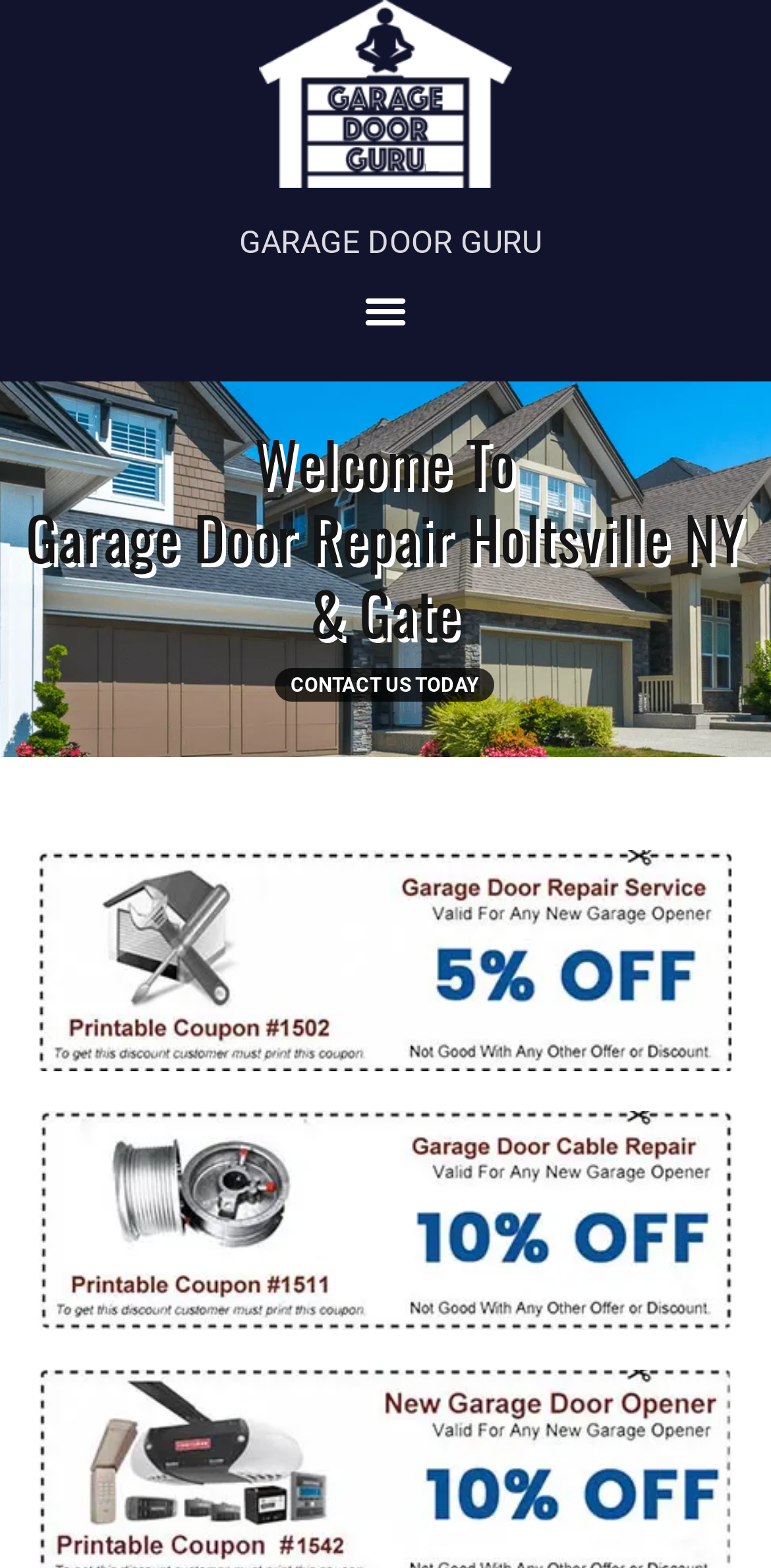Find the UI element described as: "Menu" and predict its bounding box coordinates. Ensure the coordinates are four float numbers between 0 and 1, [left, top, right, bottom].

[0.458, 0.177, 0.542, 0.219]